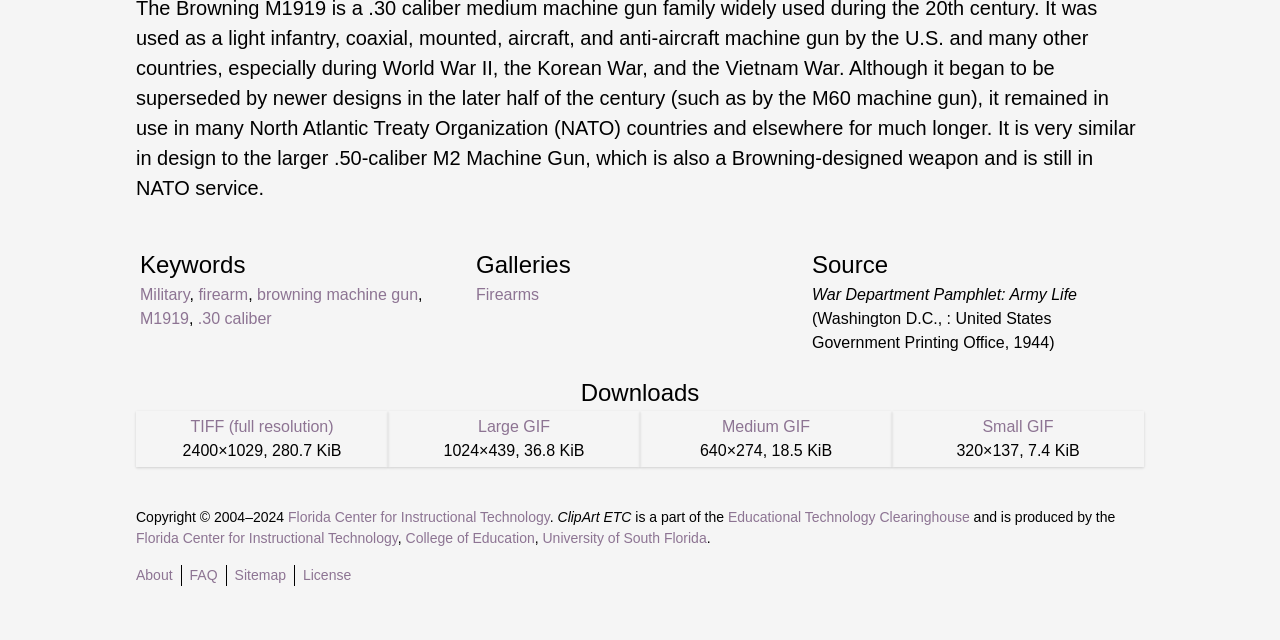Identify the bounding box coordinates for the UI element mentioned here: "FAQ". Provide the coordinates as four float values between 0 and 1, i.e., [left, top, right, bottom].

[0.148, 0.886, 0.17, 0.911]